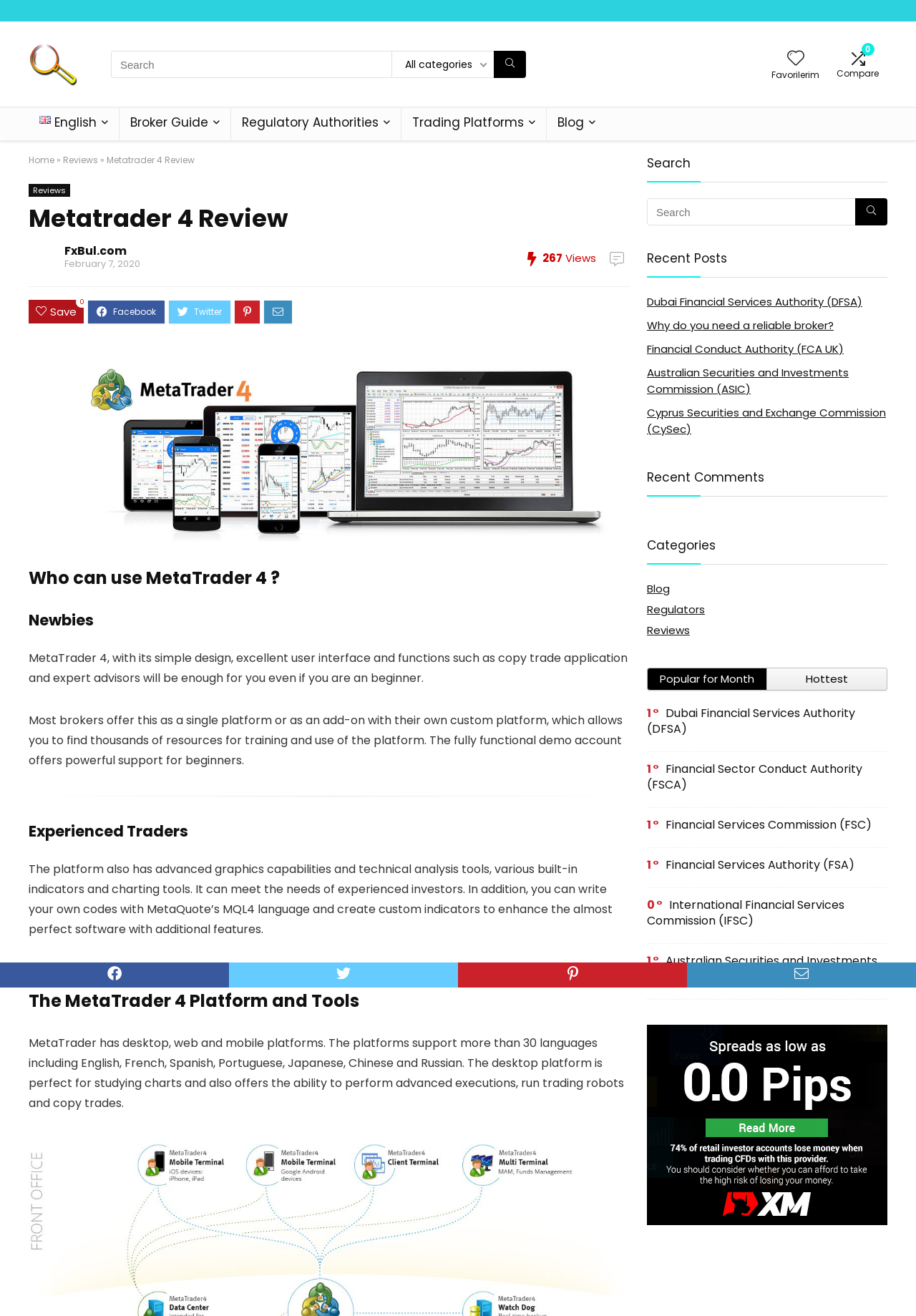Identify the bounding box coordinates of the area that should be clicked in order to complete the given instruction: "Get a proposal". The bounding box coordinates should be four float numbers between 0 and 1, i.e., [left, top, right, bottom].

None